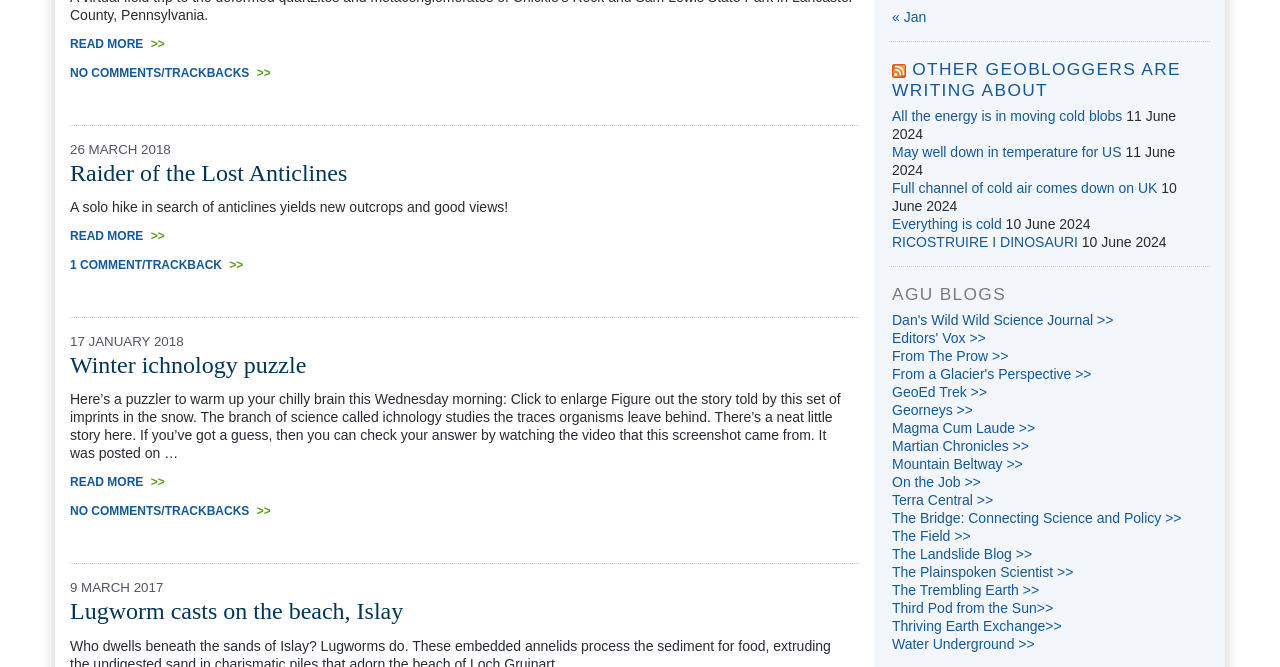Predict the bounding box coordinates of the UI element that matches this description: "The Field >>". The coordinates should be in the format [left, top, right, bottom] with each value between 0 and 1.

[0.697, 0.927, 0.758, 0.951]